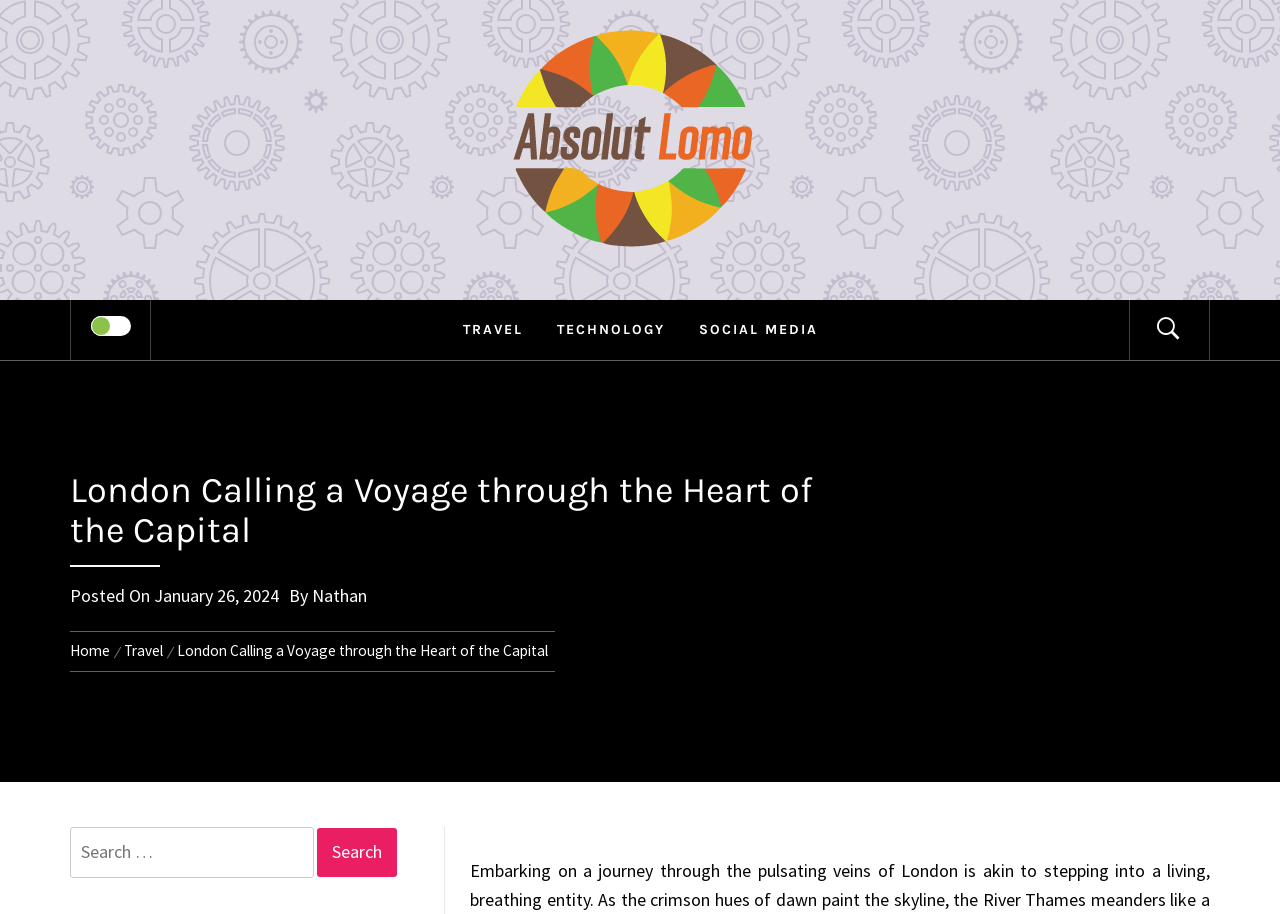Identify the bounding box of the HTML element described here: "parent_node: Search for: value="Search"". Provide the coordinates as four float numbers between 0 and 1: [left, top, right, bottom].

[0.248, 0.906, 0.31, 0.959]